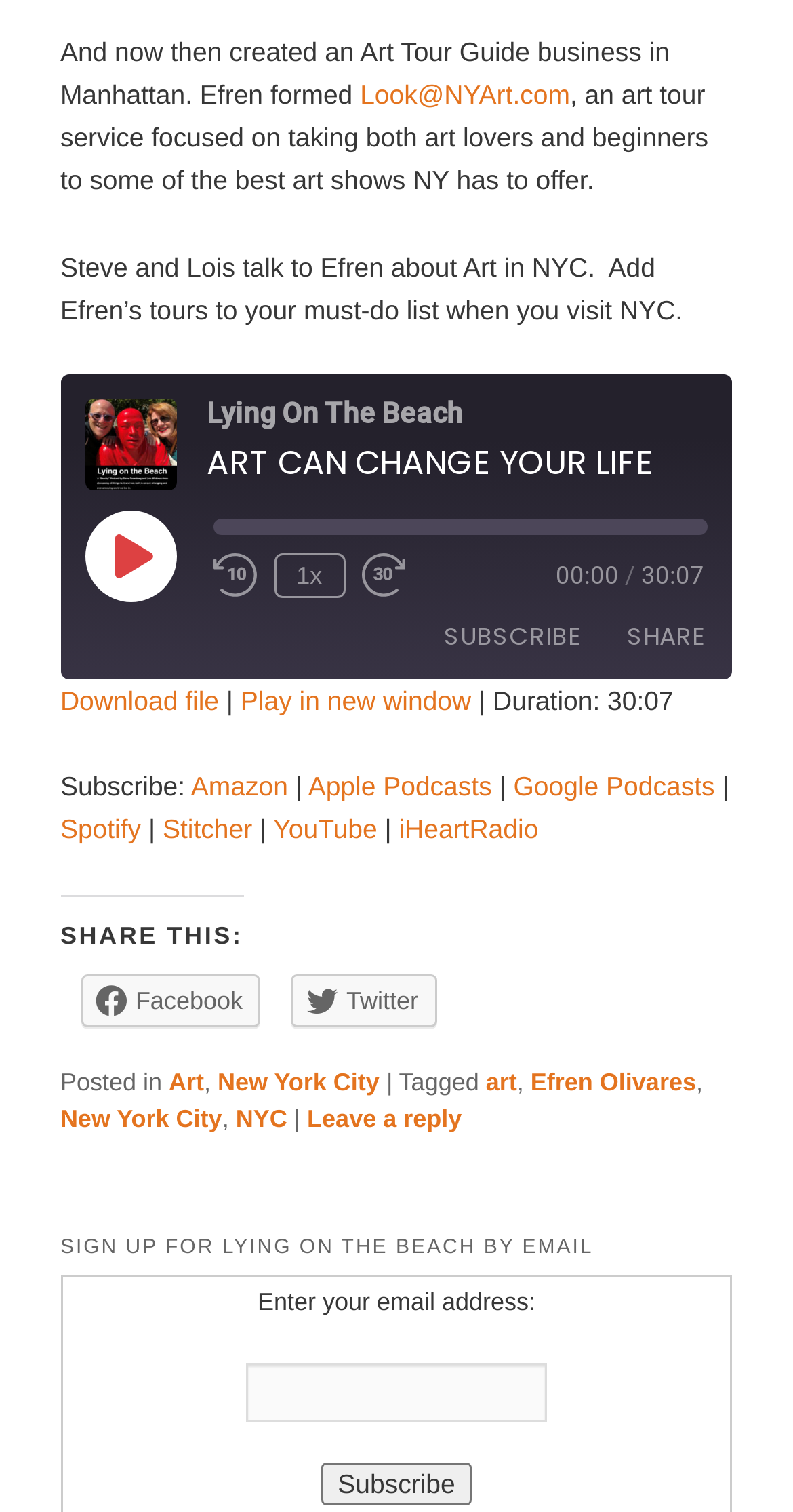Refer to the image and provide a thorough answer to this question:
What is the name of the art tour service?

The name of the art tour service is mentioned in the text 'Efren formed Look@NYArt.com, an art tour service focused on taking both art lovers and beginners to some of the best art shows NY has to offer.'